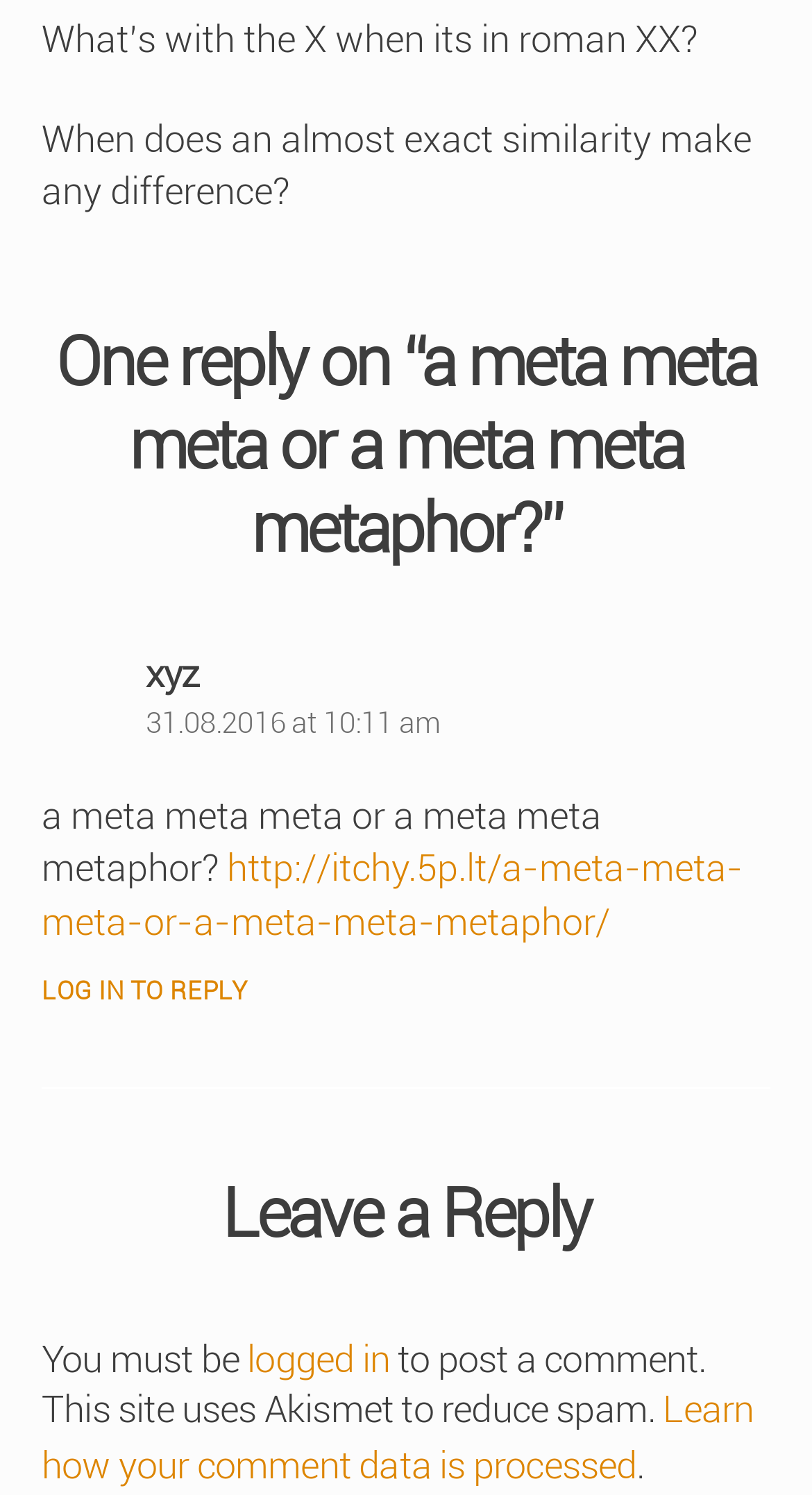What is used to reduce spam on this site?
Based on the image, please offer an in-depth response to the question.

The site uses Akismet to reduce spam, as indicated by the text 'This site uses Akismet to reduce spam'.